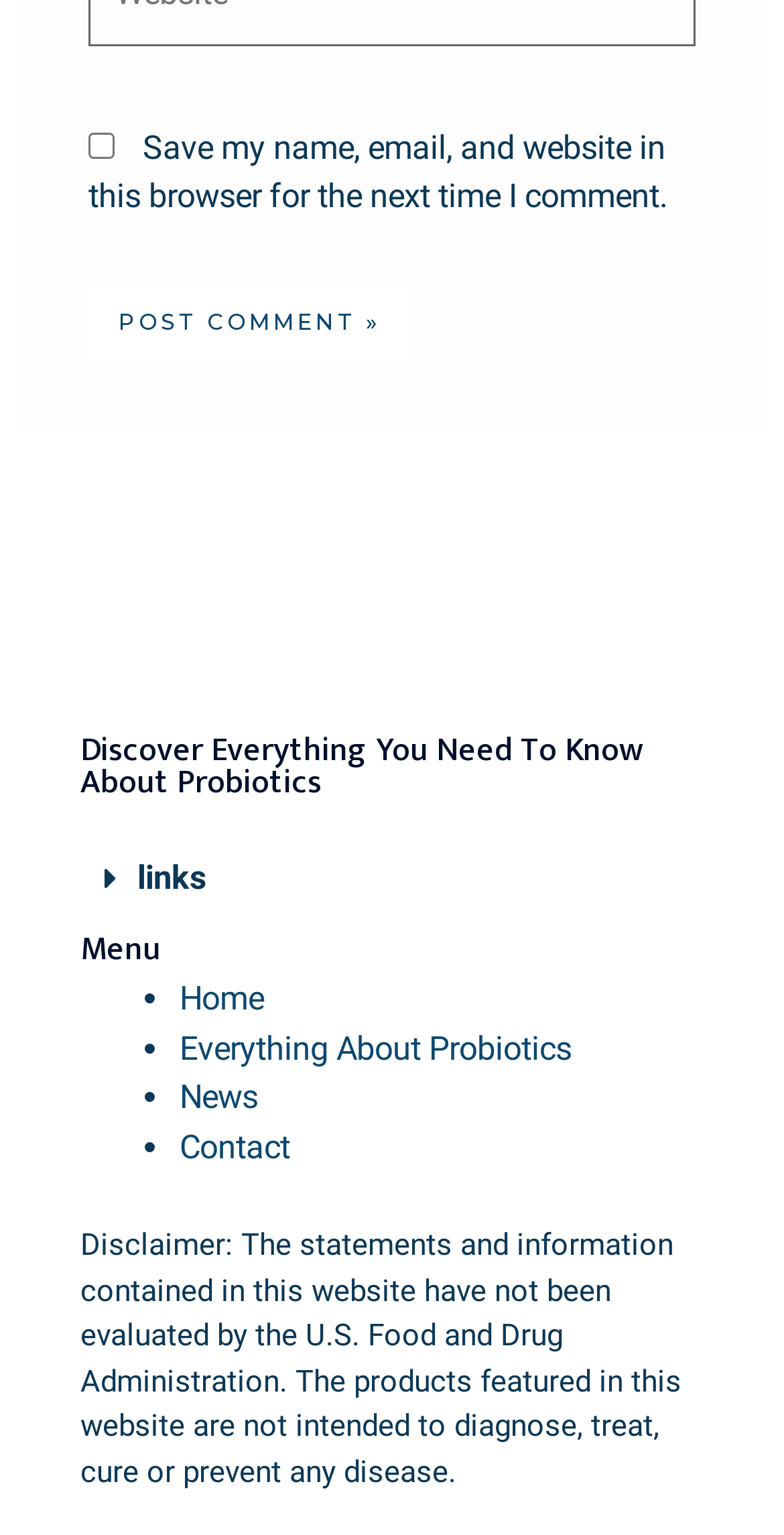Determine the bounding box coordinates for the UI element matching this description: "name="submit" value="Post Comment »"".

[0.113, 0.183, 0.526, 0.236]